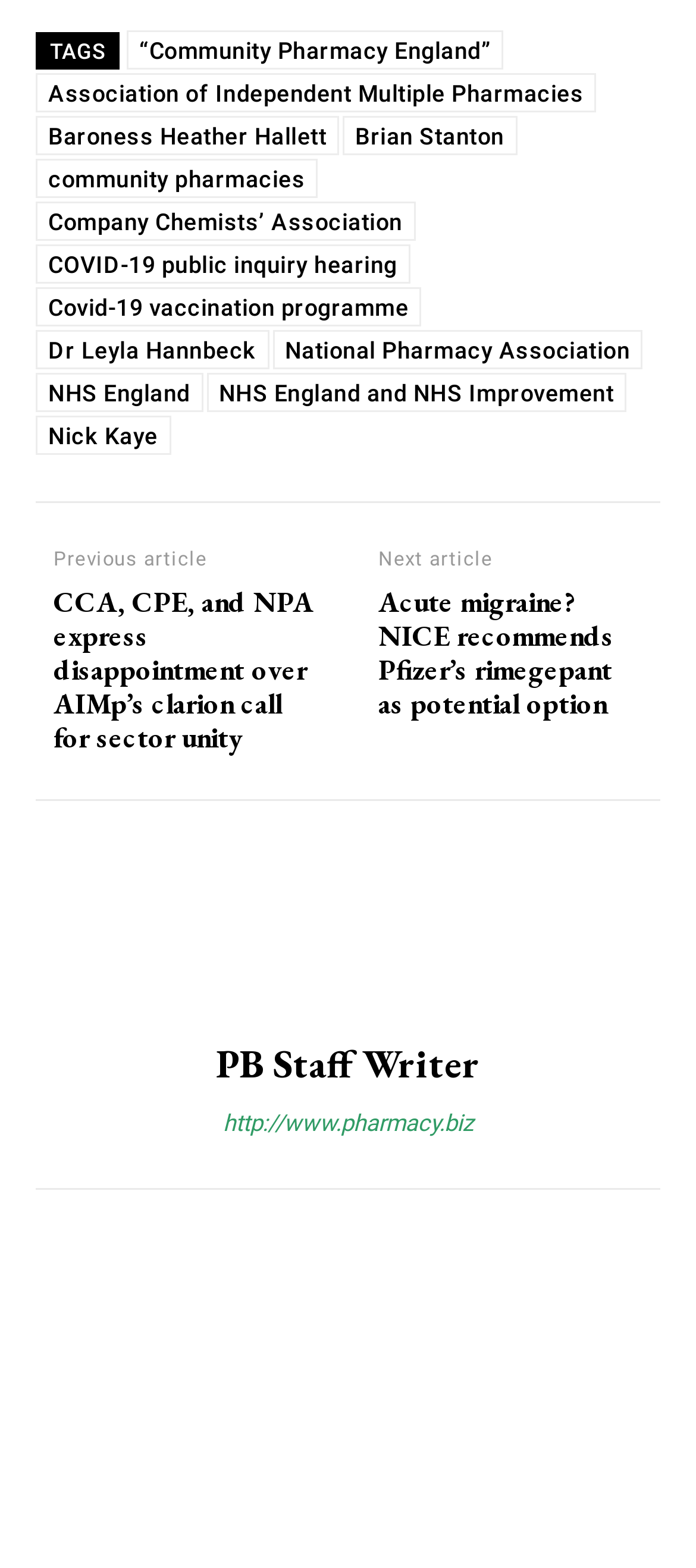What is the website mentioned in the link at the bottom of the webpage?
Look at the image and construct a detailed response to the question.

The link at the bottom of the webpage has the text 'http://www.pharmacy.biz', which suggests that the website mentioned is www.pharmacy.biz.